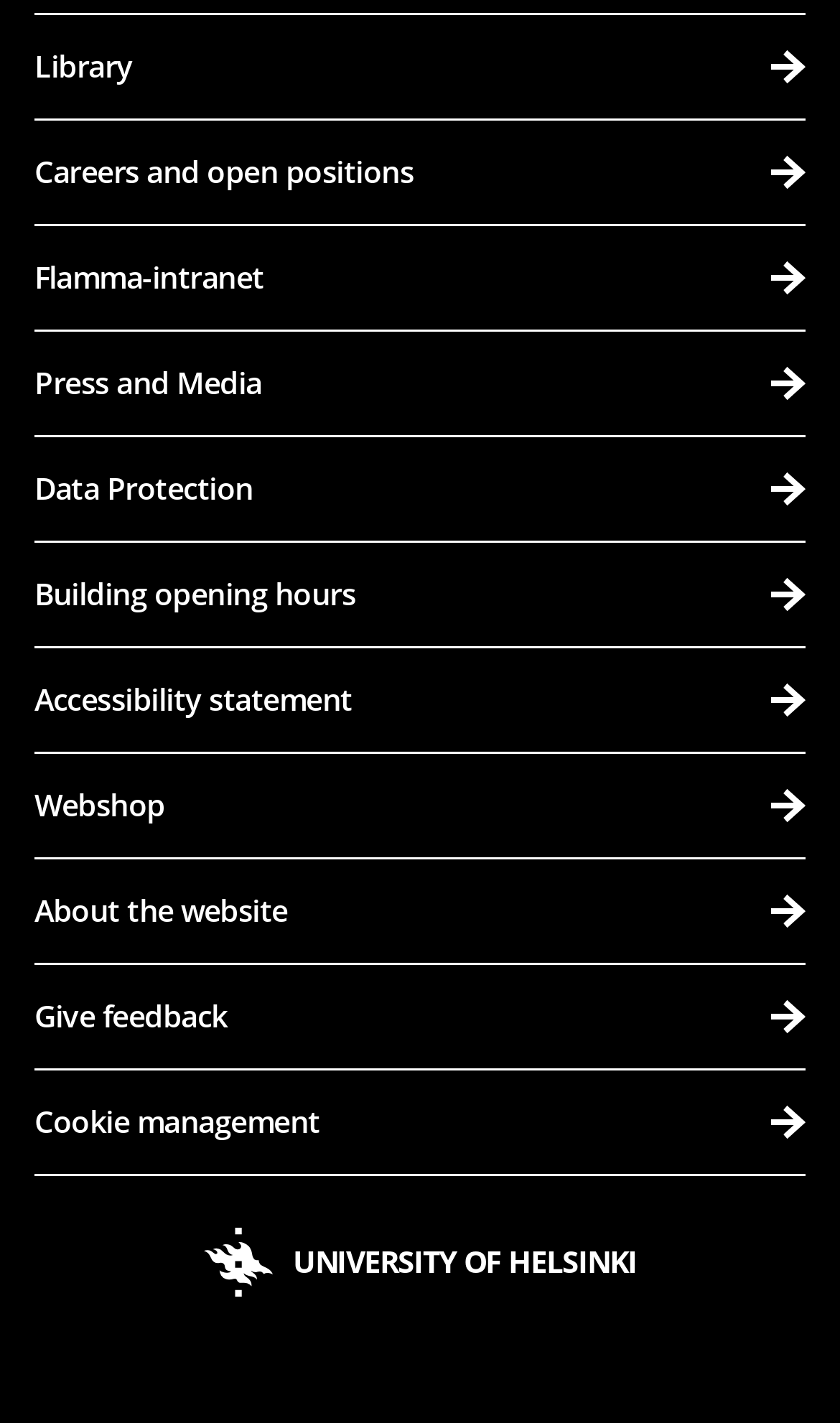How many sections are there in the top navigation bar?
Based on the image, provide a one-word or brief-phrase response.

1